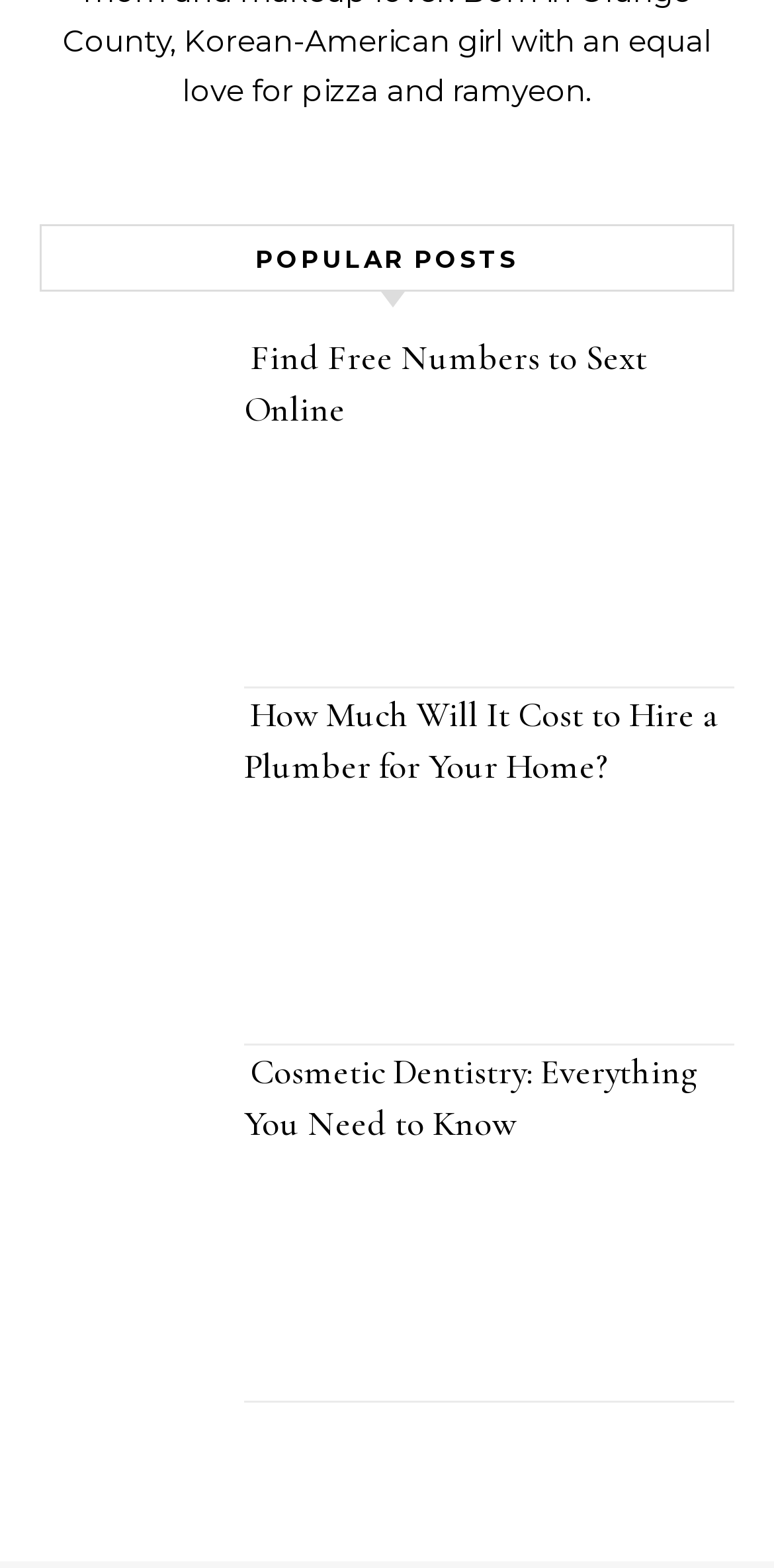What is the first popular post?
Please ensure your answer is as detailed and informative as possible.

The webpage has a heading 'POPULAR POSTS' and the first link under it is 'Find Free Numbers to Sext Online', which is also accompanied by an image with the same text.